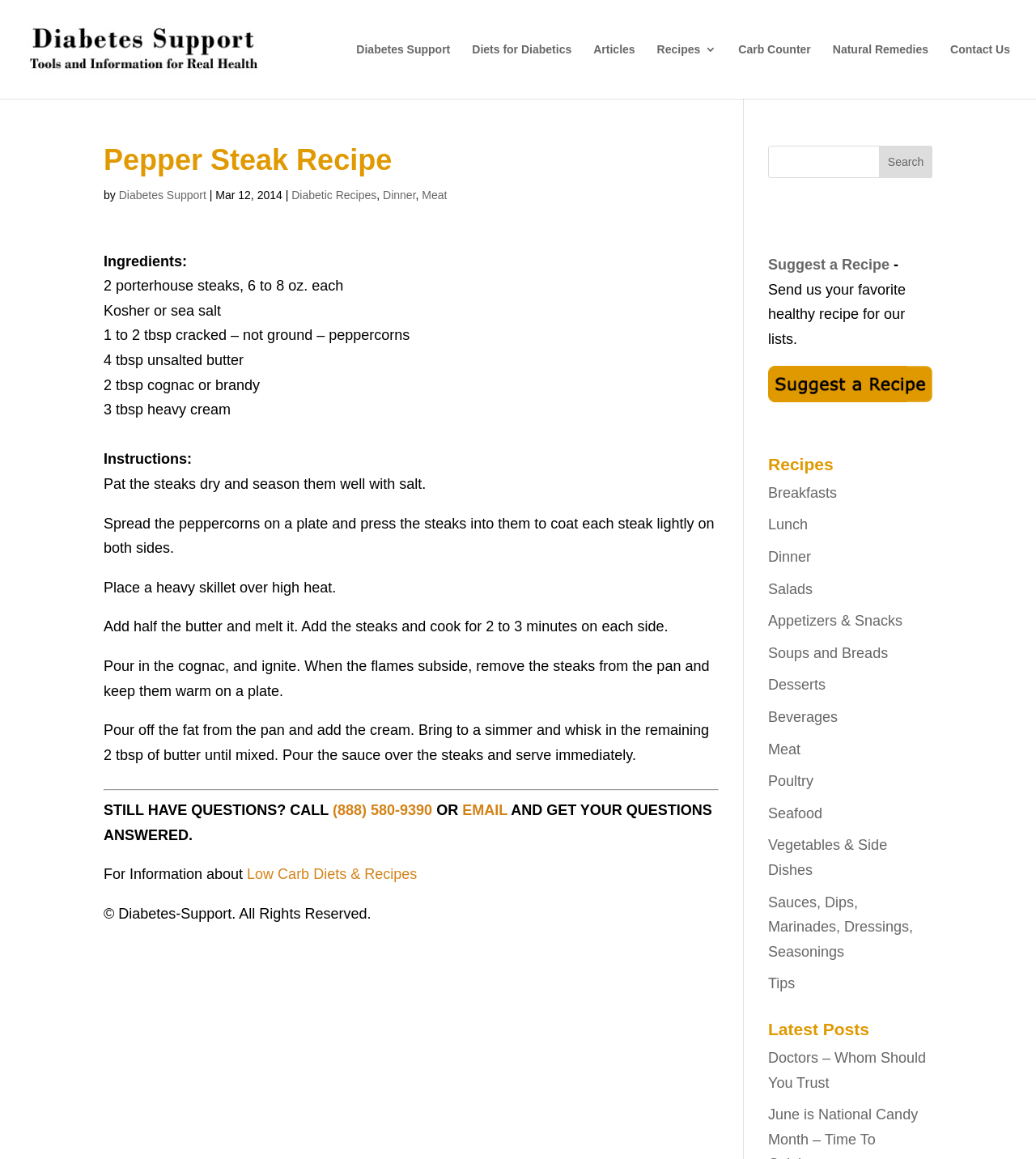Given the element description Cookie Policy, identify the bounding box coordinates for the UI element on the webpage screenshot. The format should be (top-left x, top-left y, bottom-right x, bottom-right y), with values between 0 and 1.

None